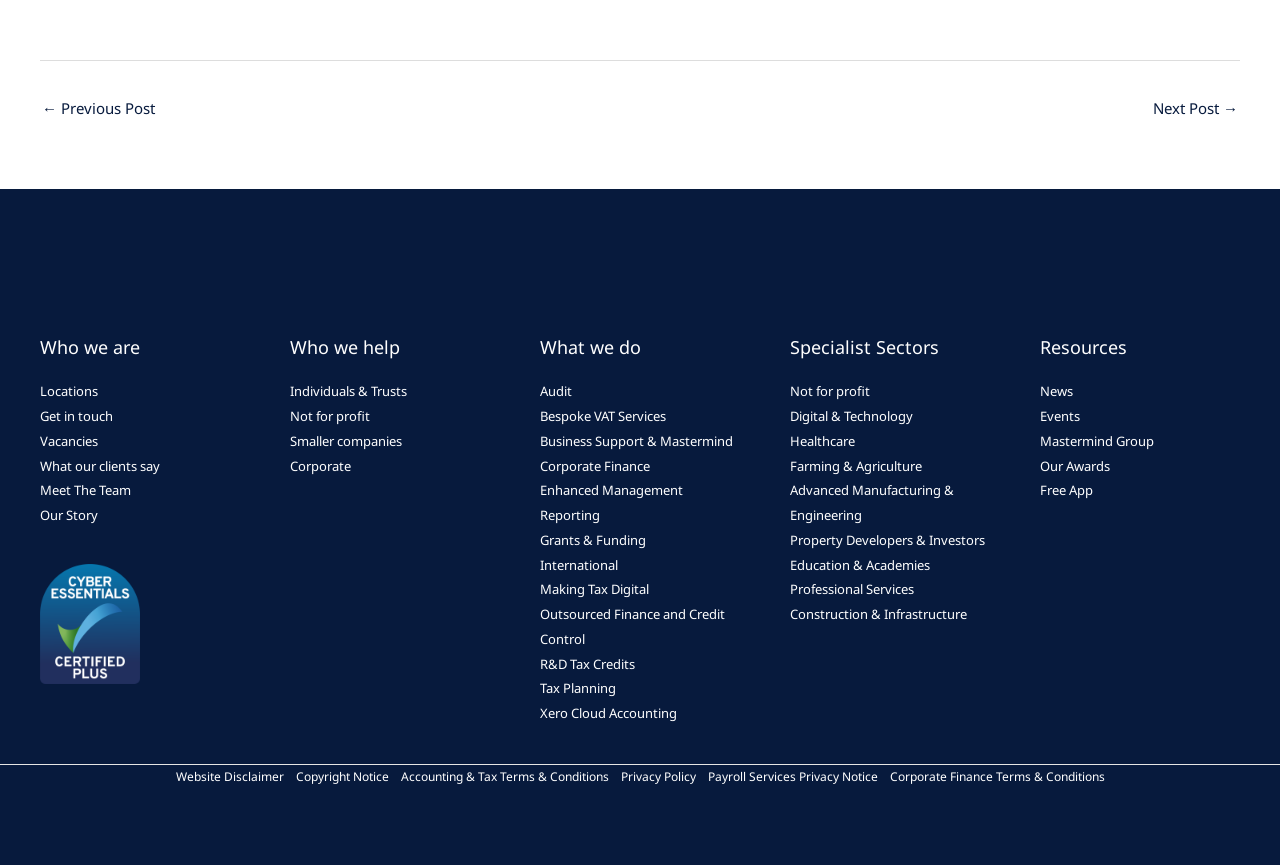Identify the bounding box coordinates of the specific part of the webpage to click to complete this instruction: "Explore audit services".

[0.422, 0.442, 0.447, 0.463]